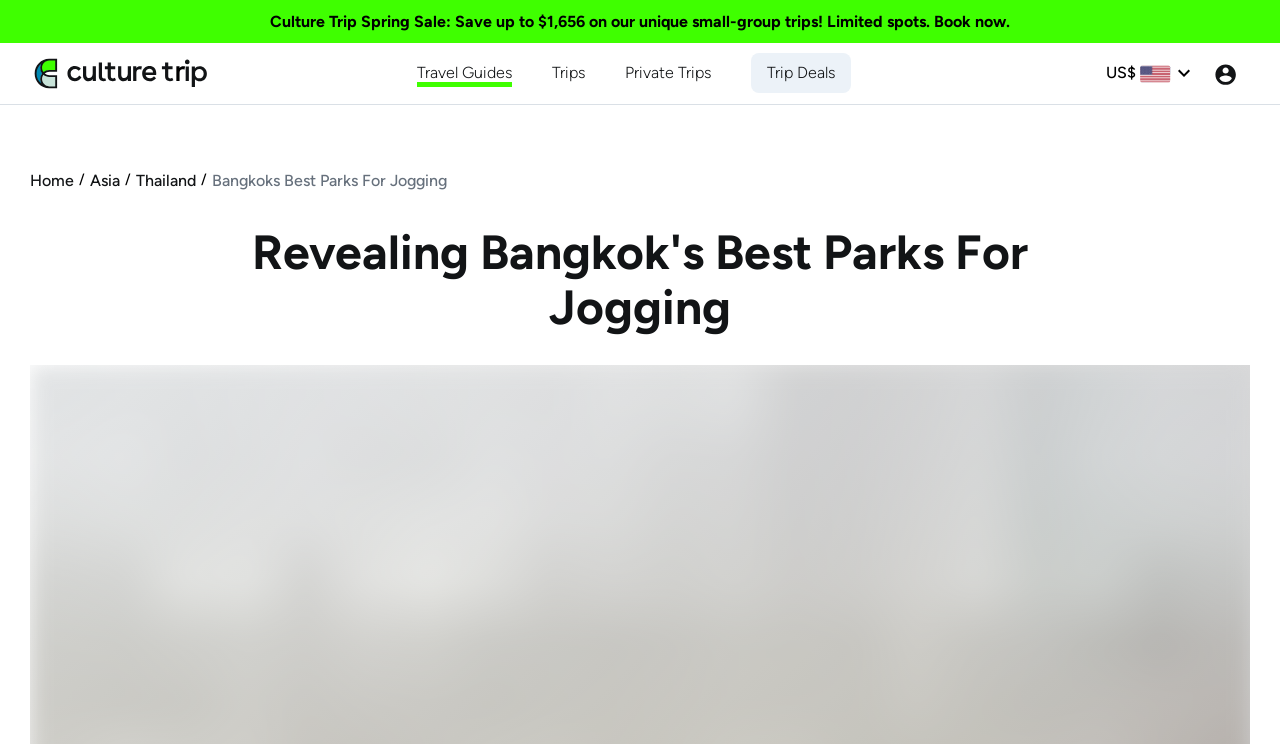Find the bounding box coordinates for the element that must be clicked to complete the instruction: "Browse Travel Guides". The coordinates should be four float numbers between 0 and 1, indicated as [left, top, right, bottom].

[0.326, 0.082, 0.4, 0.113]